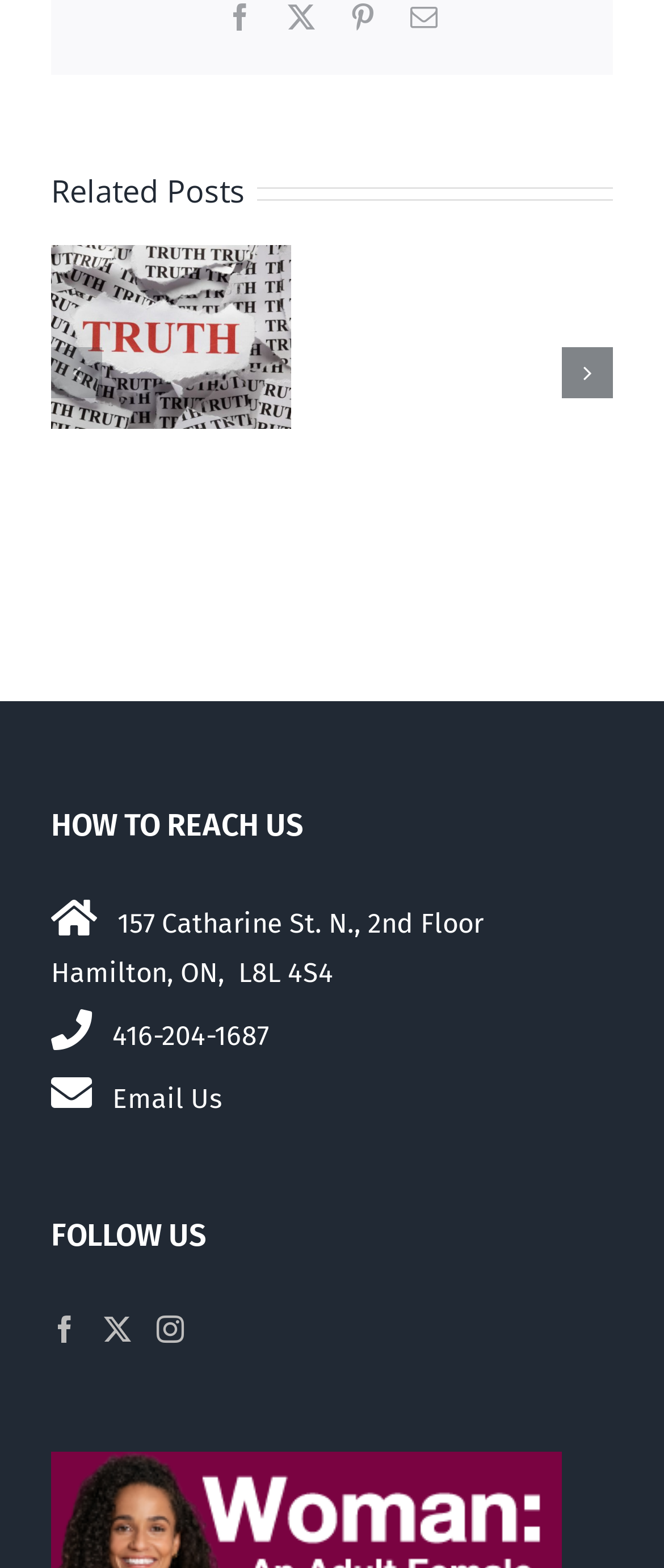Pinpoint the bounding box coordinates of the element to be clicked to execute the instruction: "Follow us on Twitter".

[0.156, 0.839, 0.197, 0.857]